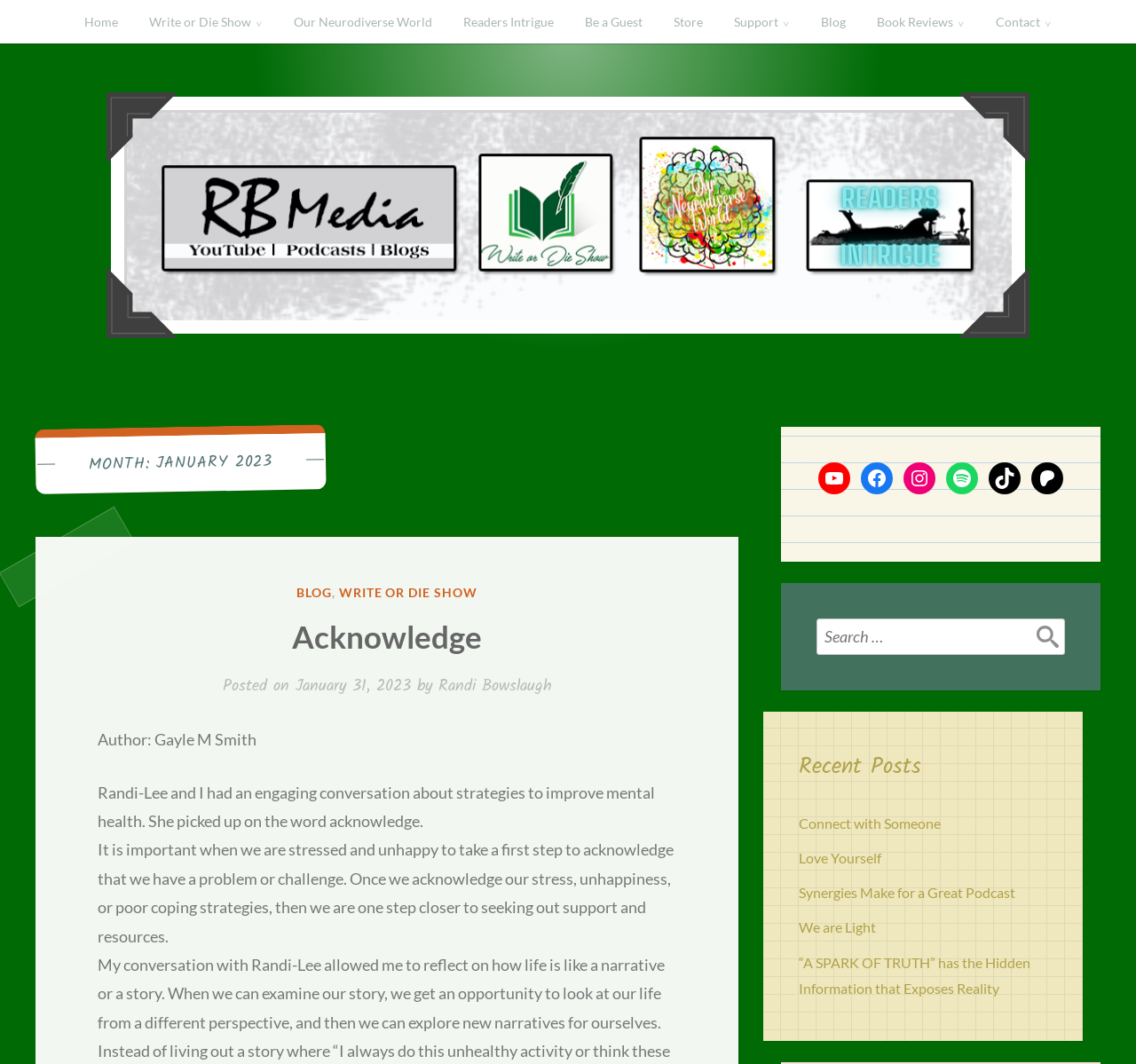What is the topic of the conversation between Randi-Lee and the author?
Kindly offer a detailed explanation using the data available in the image.

The topic of the conversation between Randi-Lee and the author can be found in the text section of the webpage, where it is written that 'Randi-Lee and I had an engaging conversation about strategies to improve mental health'.